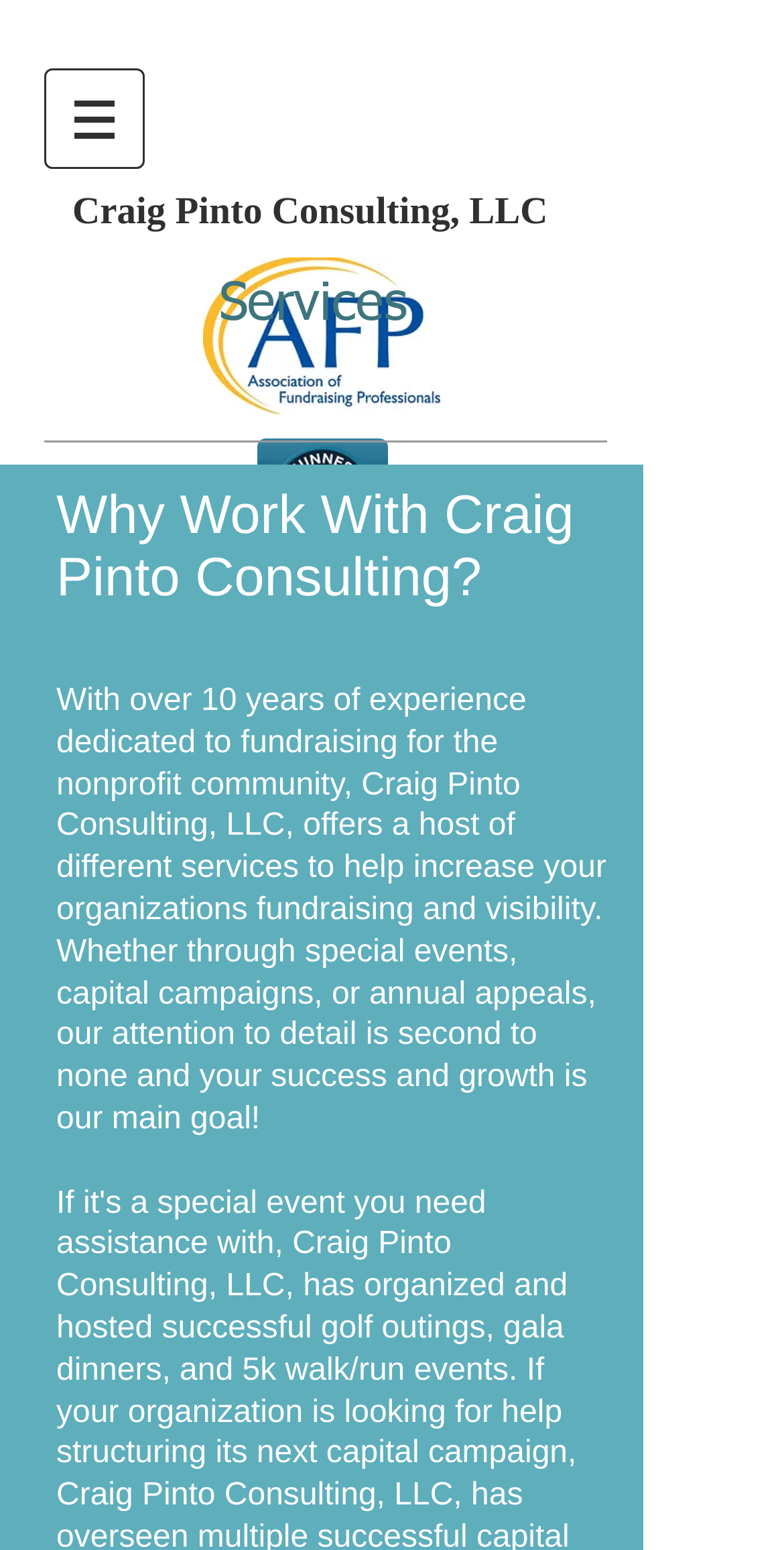Identify and provide the main heading of the webpage.

Craig Pinto Consulting, LLC